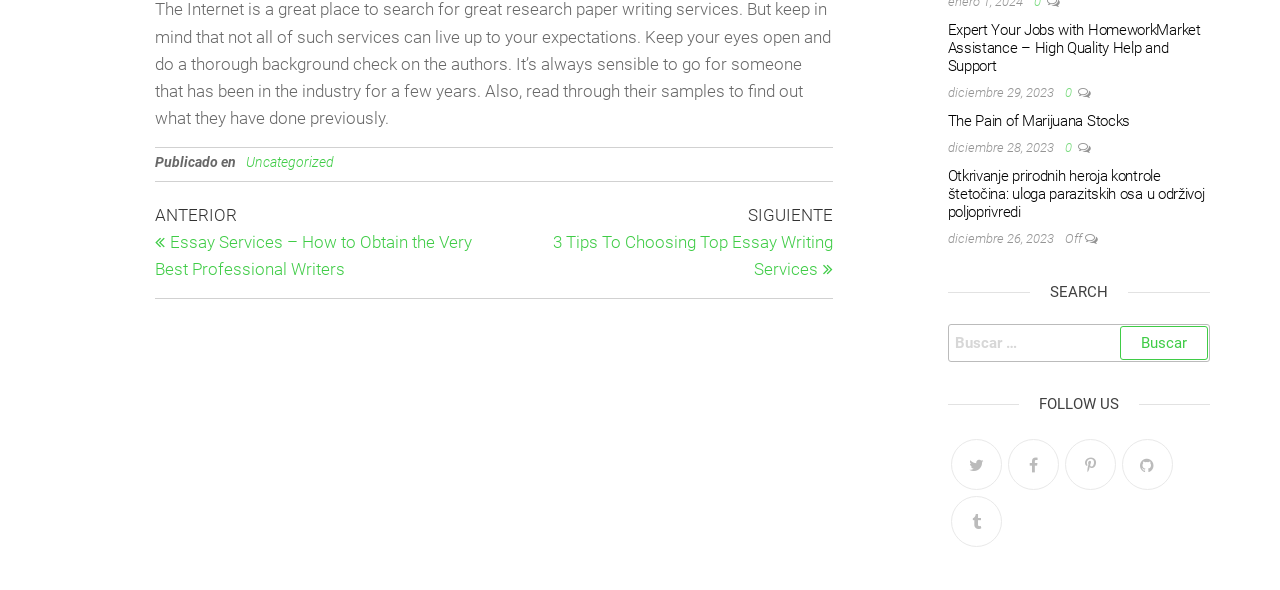Please identify the bounding box coordinates of the element on the webpage that should be clicked to follow this instruction: "Read the article about Marijuana Stocks". The bounding box coordinates should be given as four float numbers between 0 and 1, formatted as [left, top, right, bottom].

[0.74, 0.189, 0.883, 0.22]